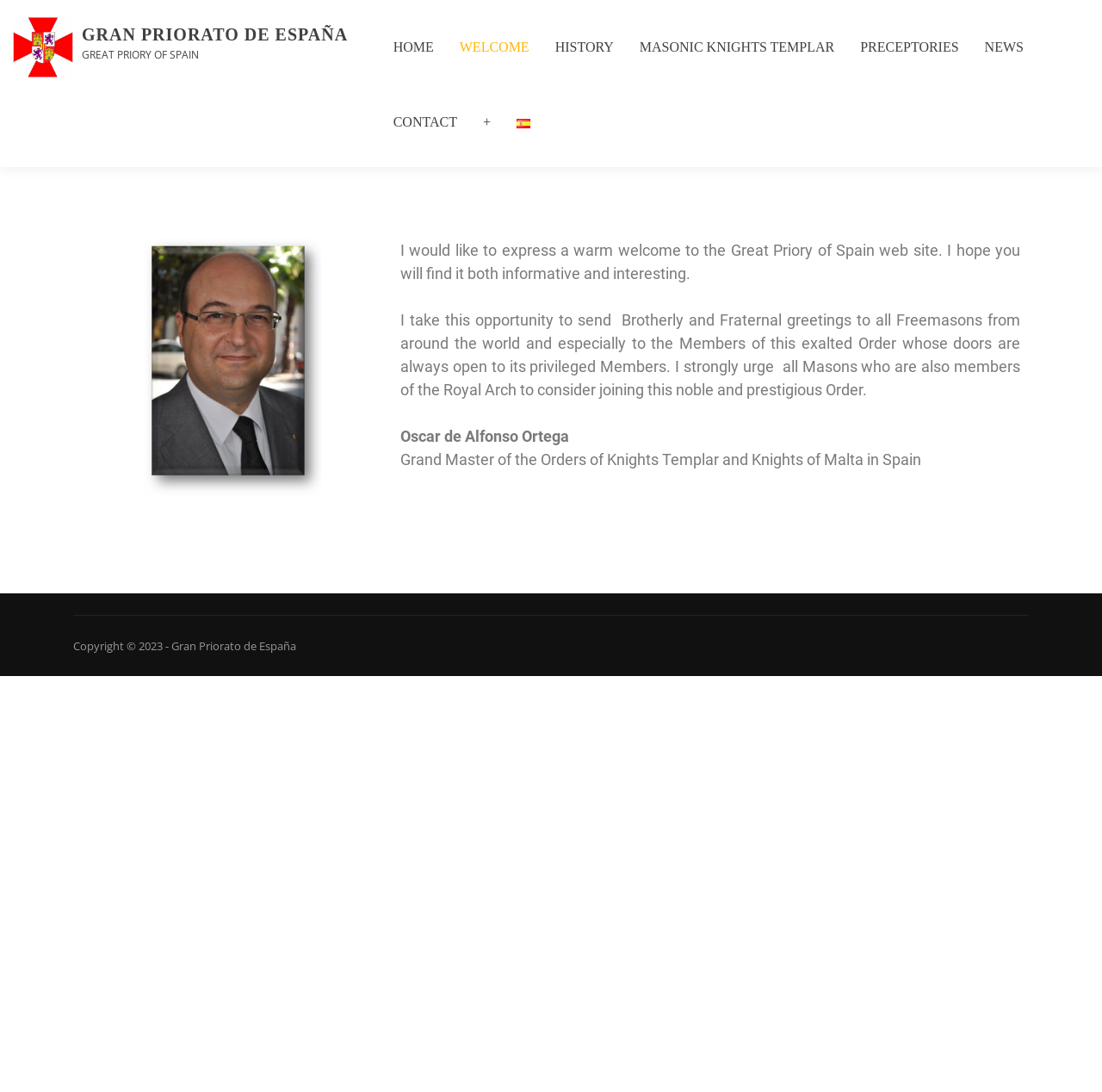How many links are in the top navigation menu?
Carefully analyze the image and provide a thorough answer to the question.

I counted the number of link elements in the top navigation menu, which are HOME, WELCOME, HISTORY, MASONIC KNIGHTS TEMPLAR, PRECEPTORIES, and NEWS, totaling 6 links.